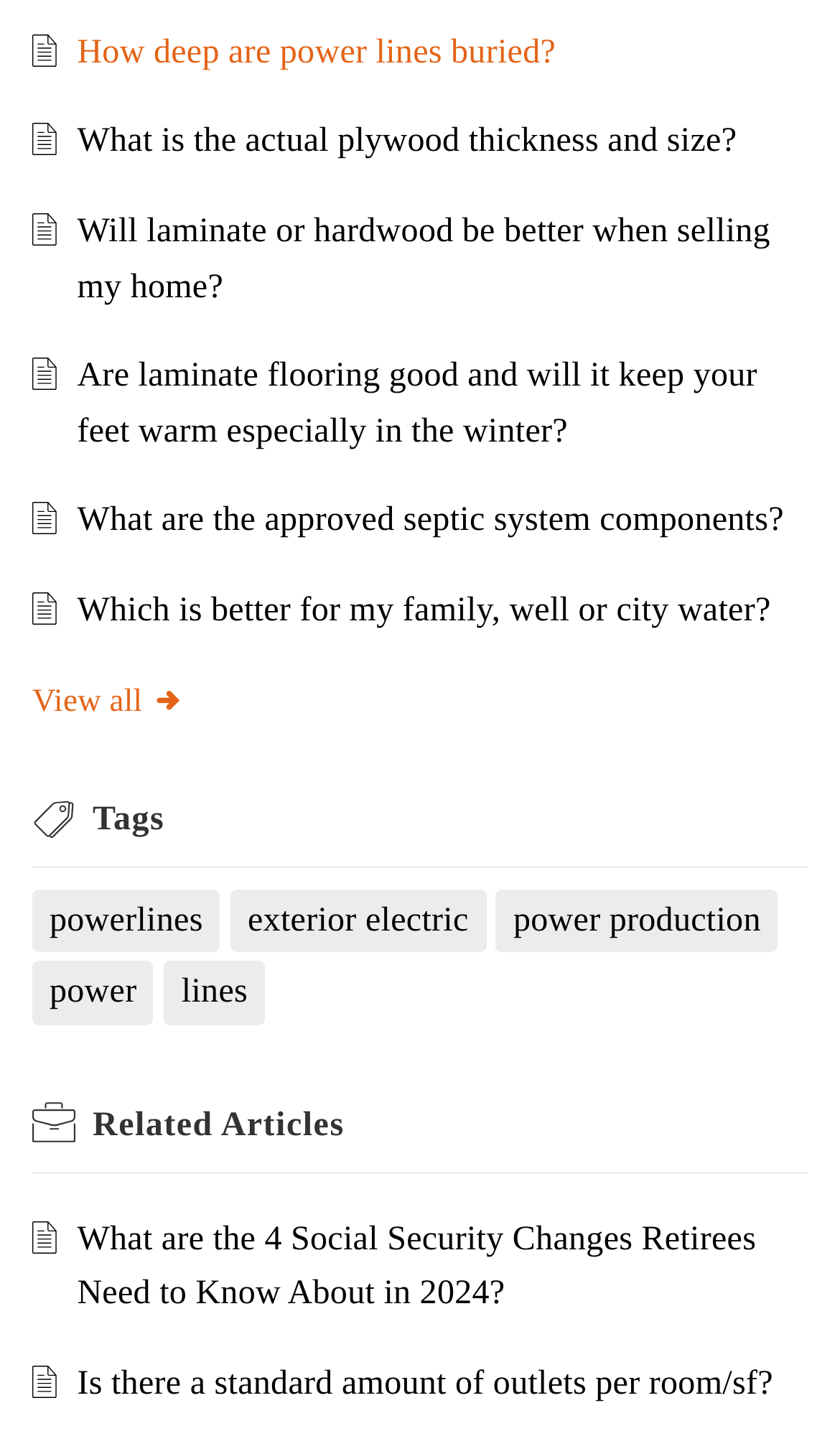Please answer the following question as detailed as possible based on the image: 
What is the position of the 'View all' link?

The 'View all' link is positioned below the list of links, and its bounding box coordinates are [0.038, 0.478, 0.221, 0.502].